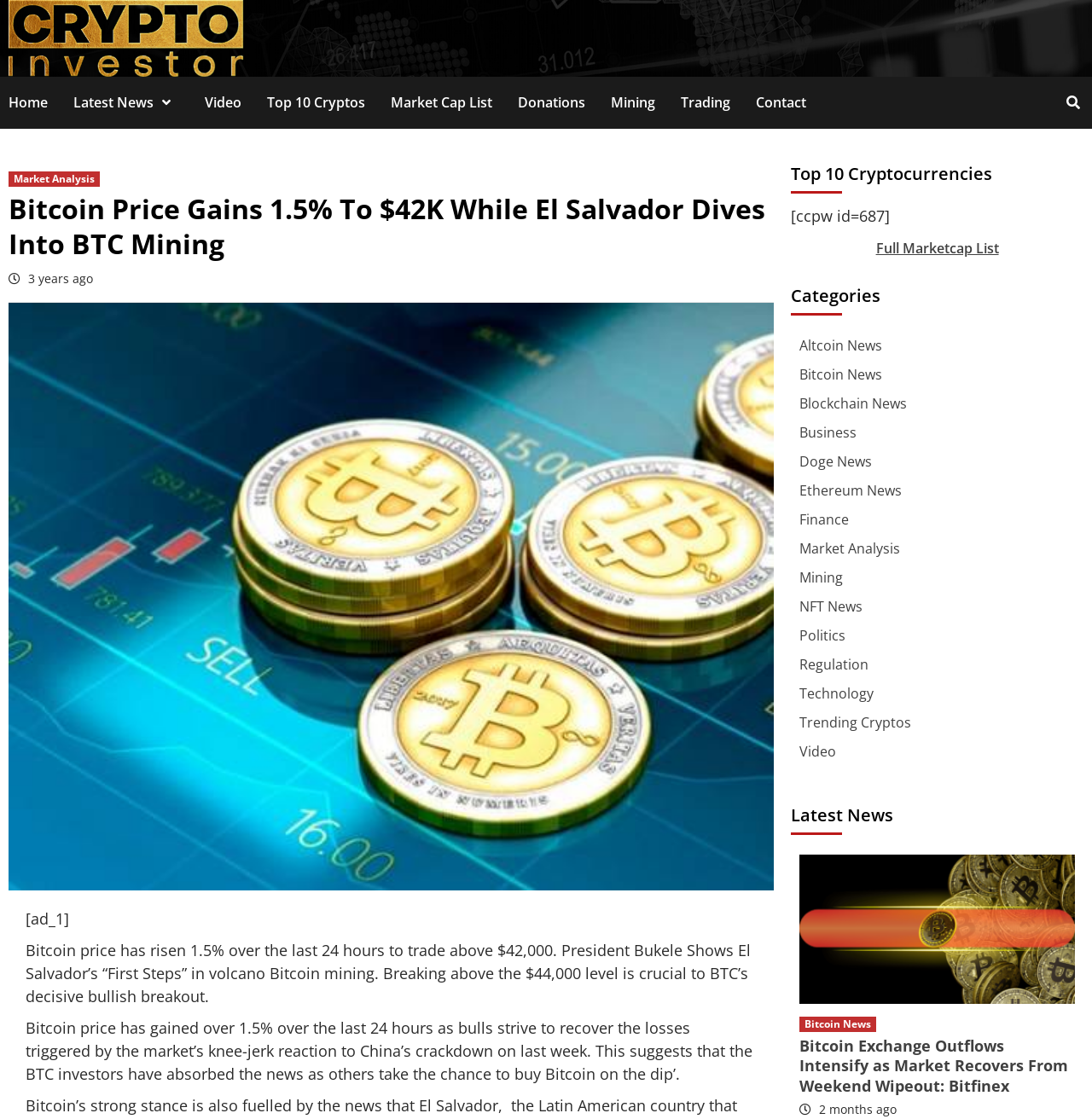Can you identify and provide the main heading of the webpage?

Bitcoin Price Gains 1.5% To $42K While El Salvador Dives Into BTC Mining